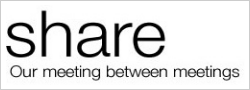Please provide a brief answer to the question using only one word or phrase: 
What is the purpose of the publication?

Facilitate communication and support